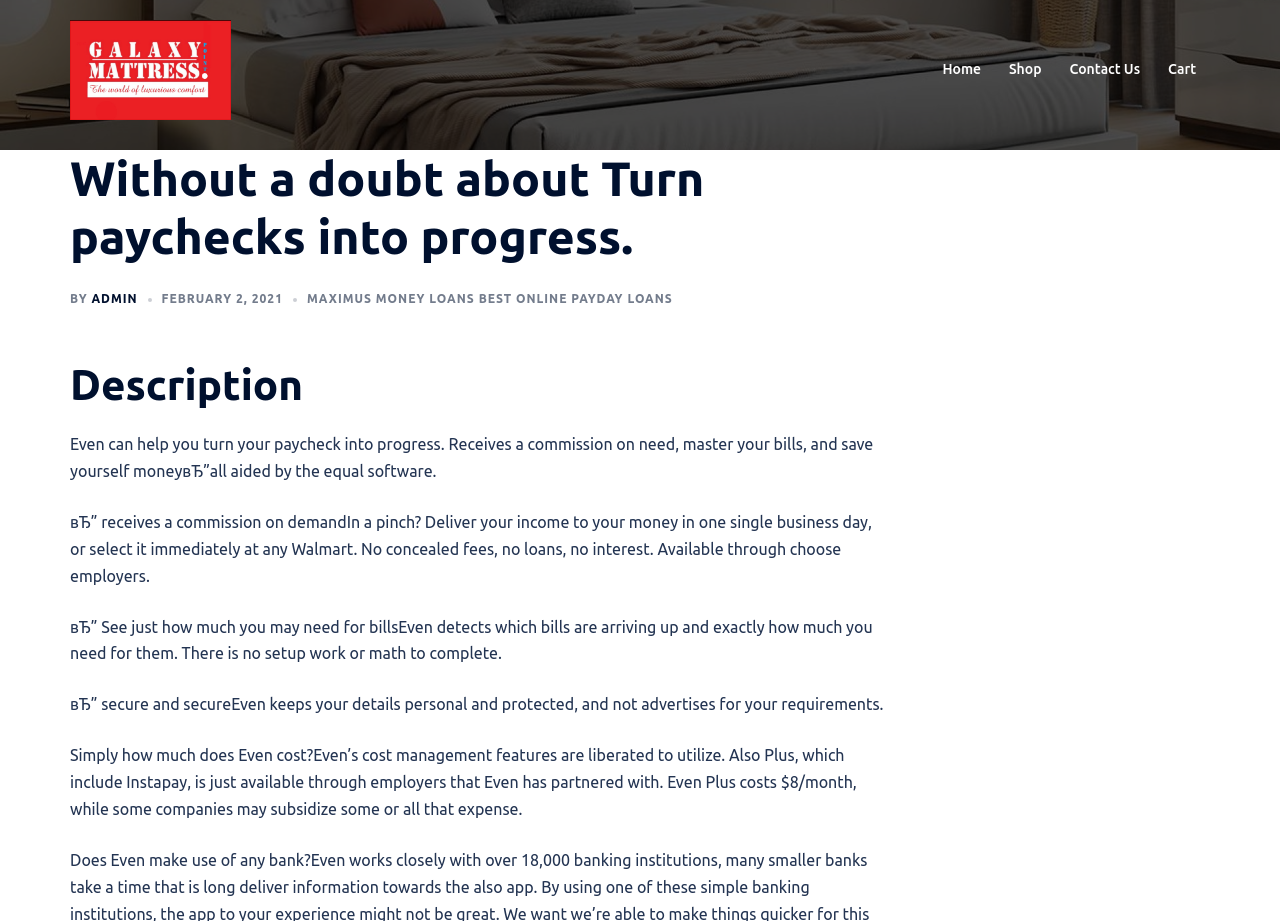Please identify the bounding box coordinates of the area I need to click to accomplish the following instruction: "View the Shop page".

[0.788, 0.063, 0.814, 0.089]